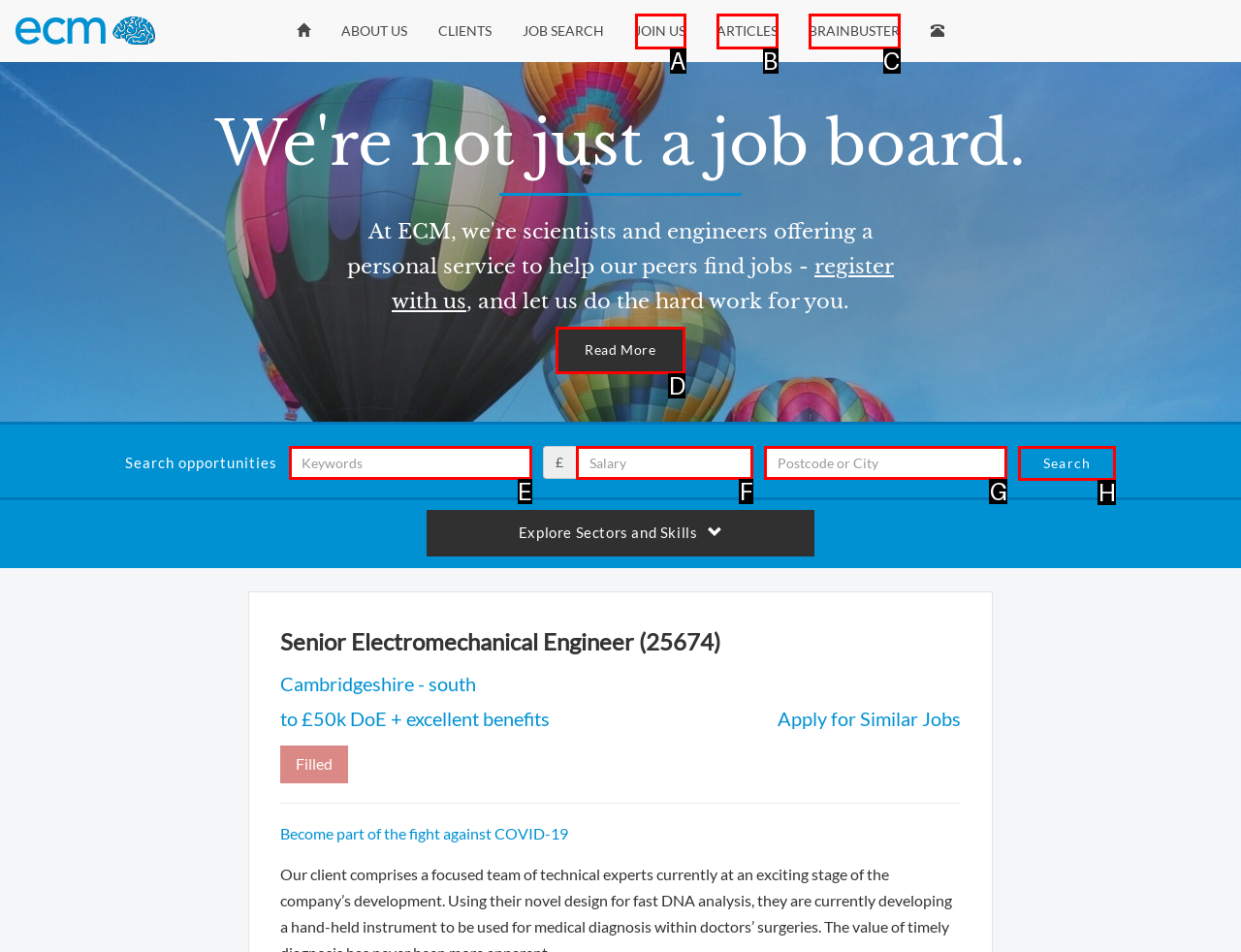Identify the option that best fits this description: parent_node: Search opportunities name="keywords" placeholder="Keywords"
Answer with the appropriate letter directly.

E